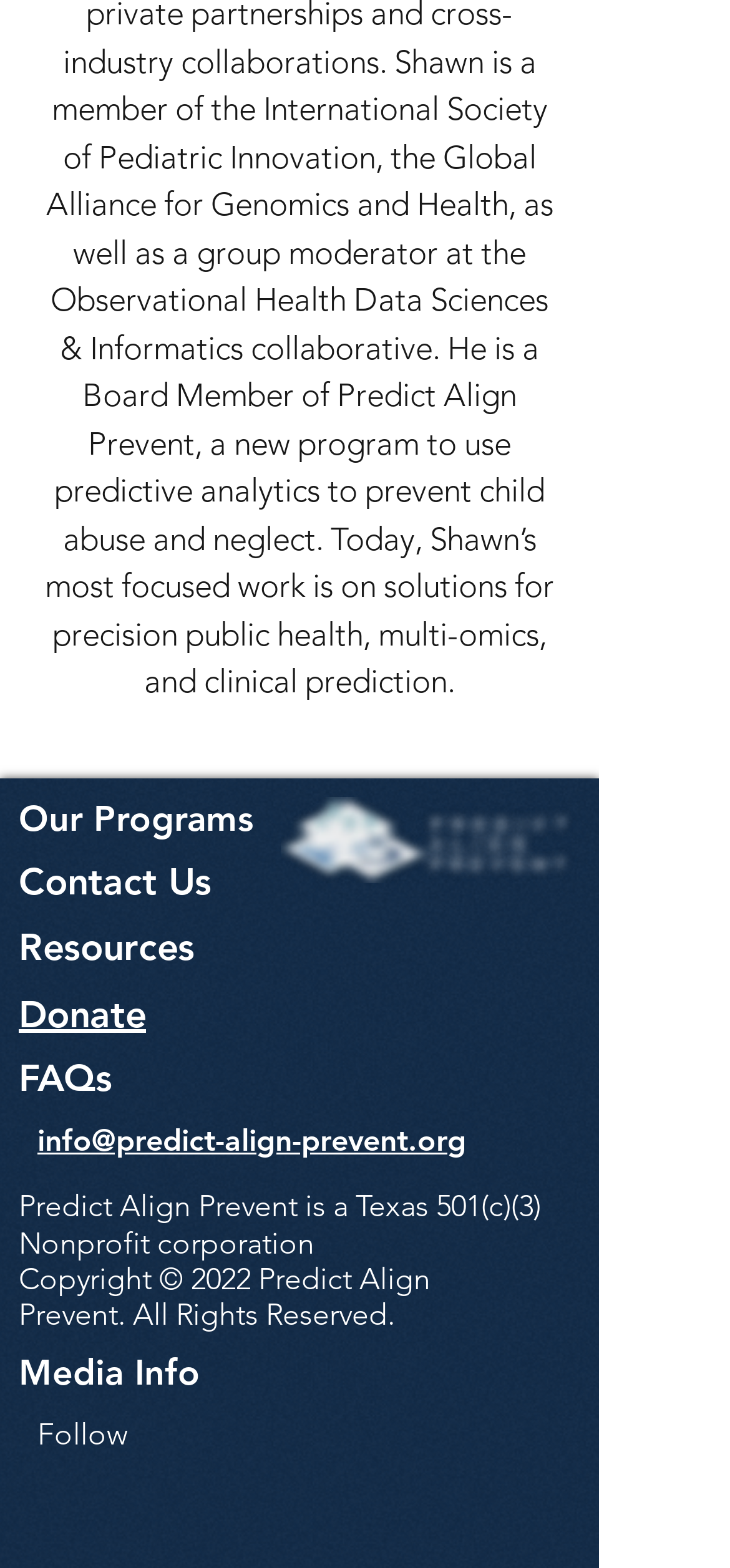What is the name of the organization?
Respond to the question with a single word or phrase according to the image.

Predict Align Prevent